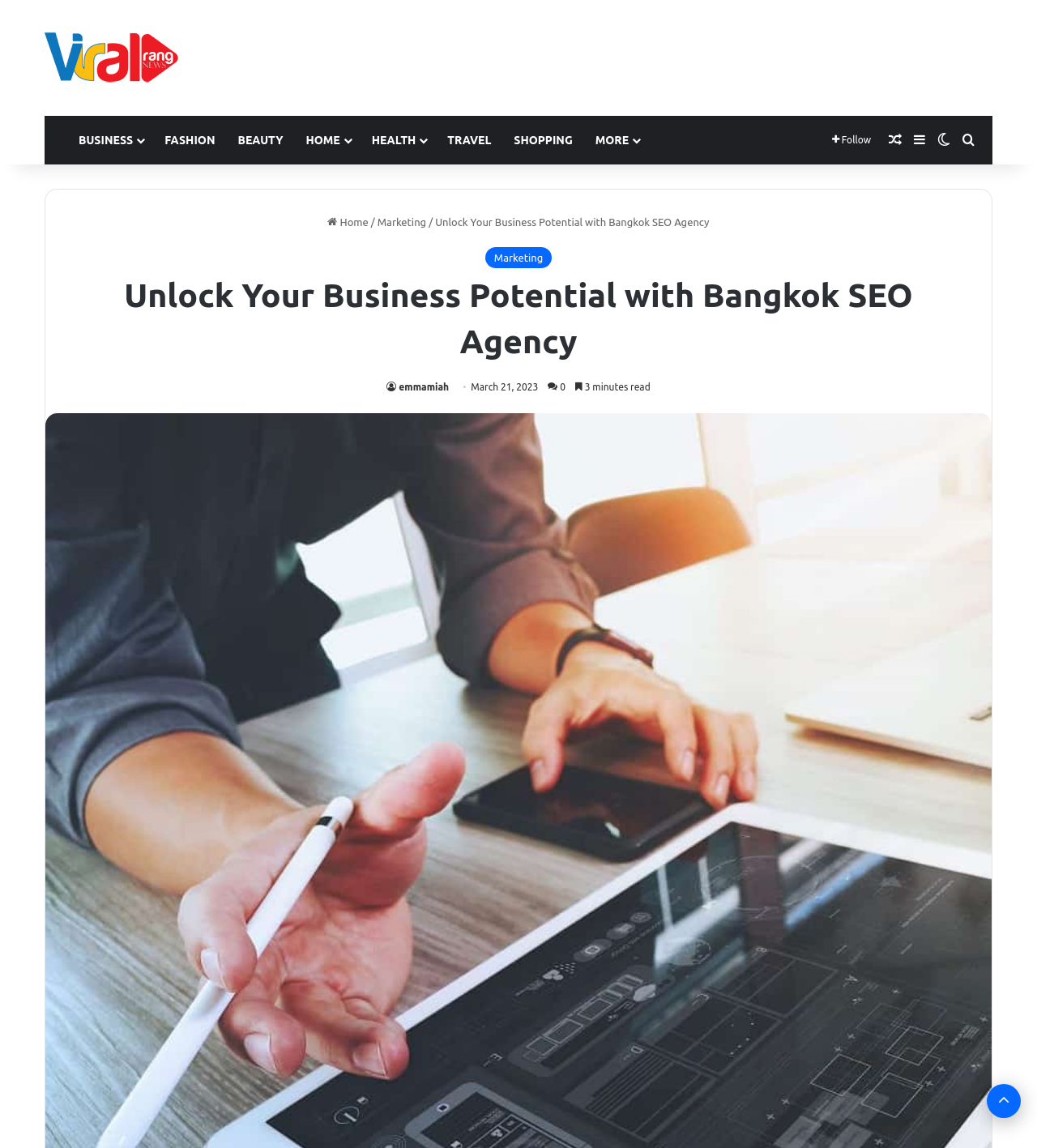Provide the bounding box coordinates of the HTML element described by the text: "title="Viral Rang"". The coordinates should be in the format [left, top, right, bottom] with values between 0 and 1.

[0.043, 0.028, 0.177, 0.073]